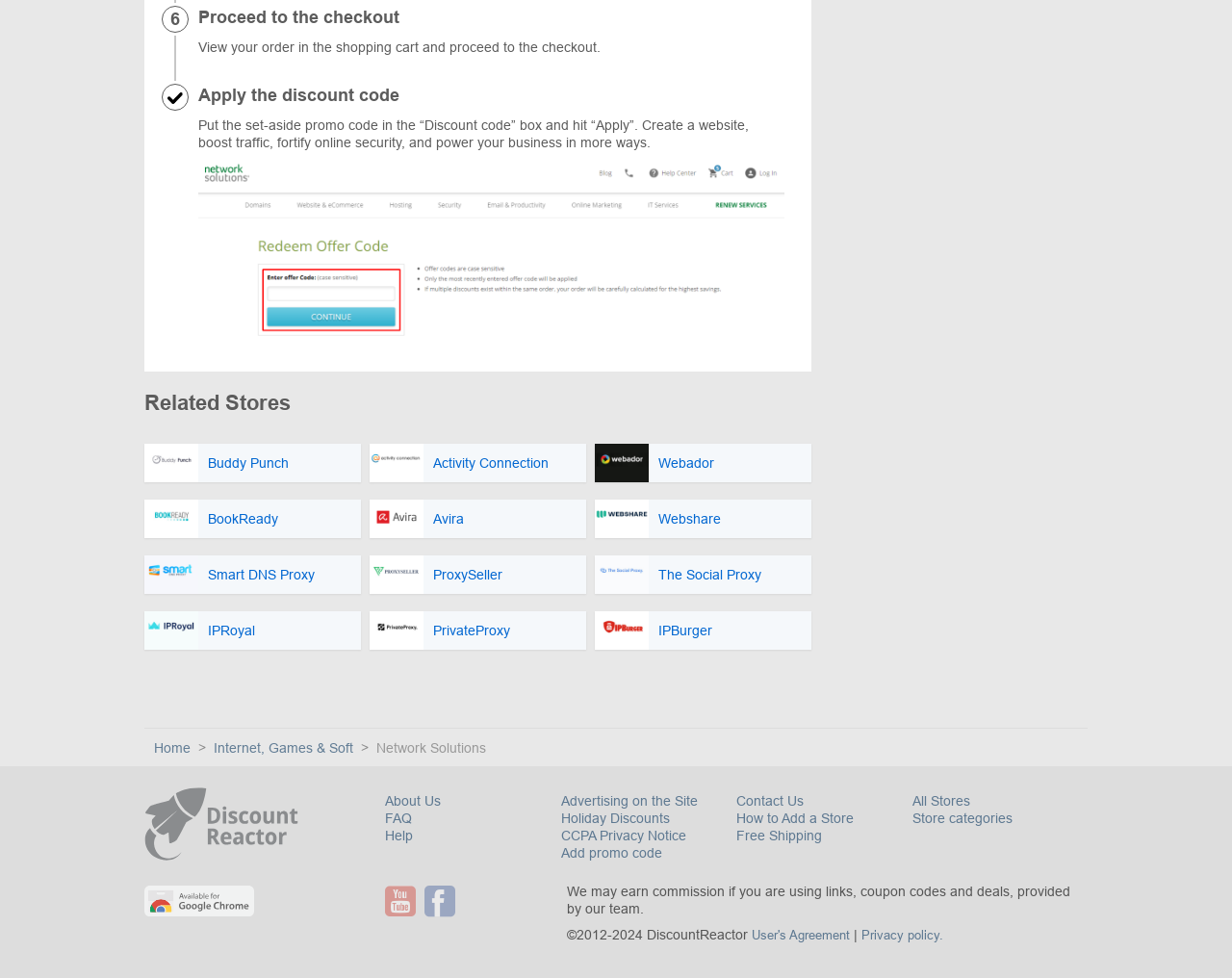What is the purpose of the 'Discount code' box?
Answer with a single word or short phrase according to what you see in the image.

Apply promo code